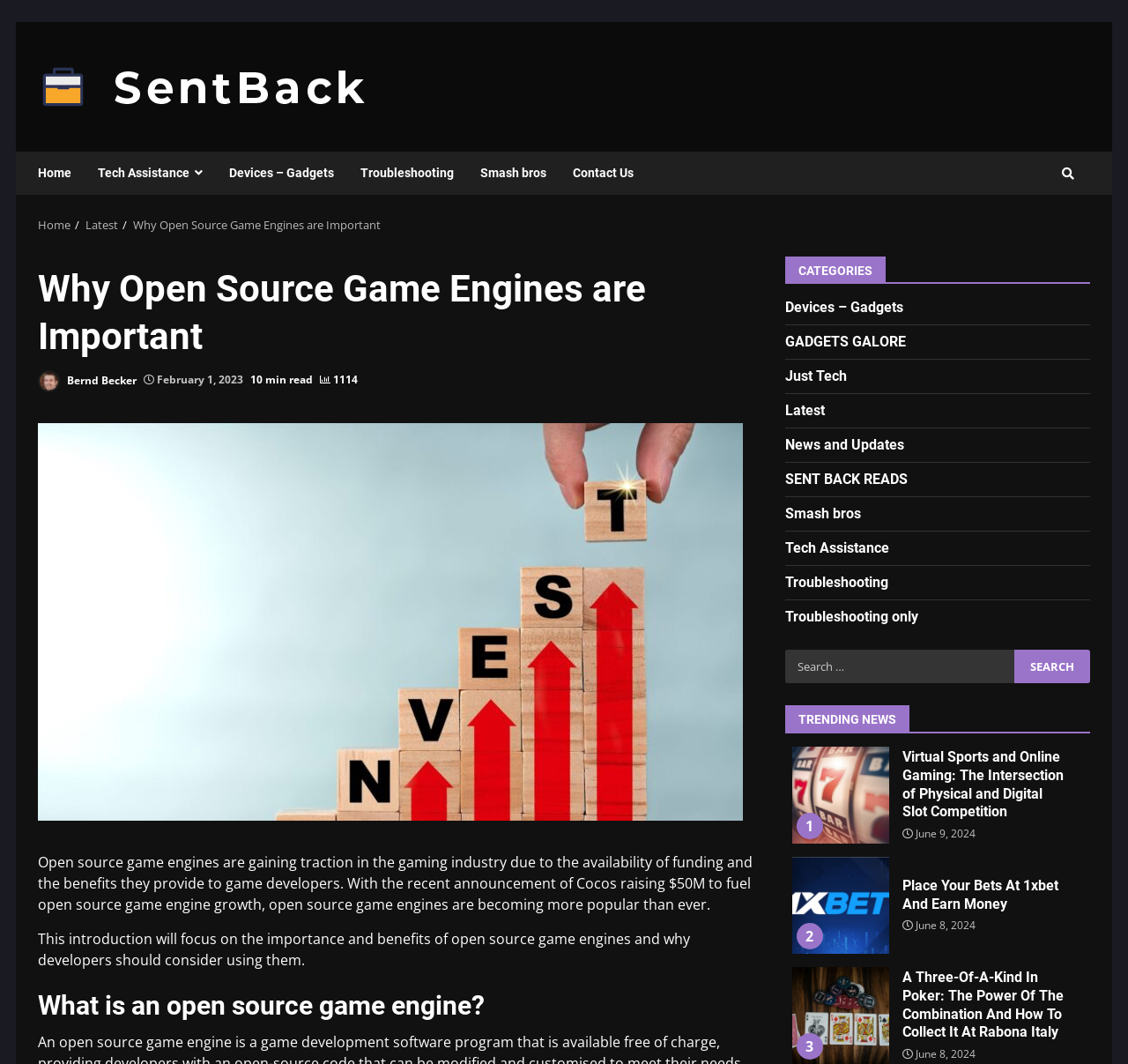Extract the primary headline from the webpage and present its text.

Why Open Source Game Engines are Important